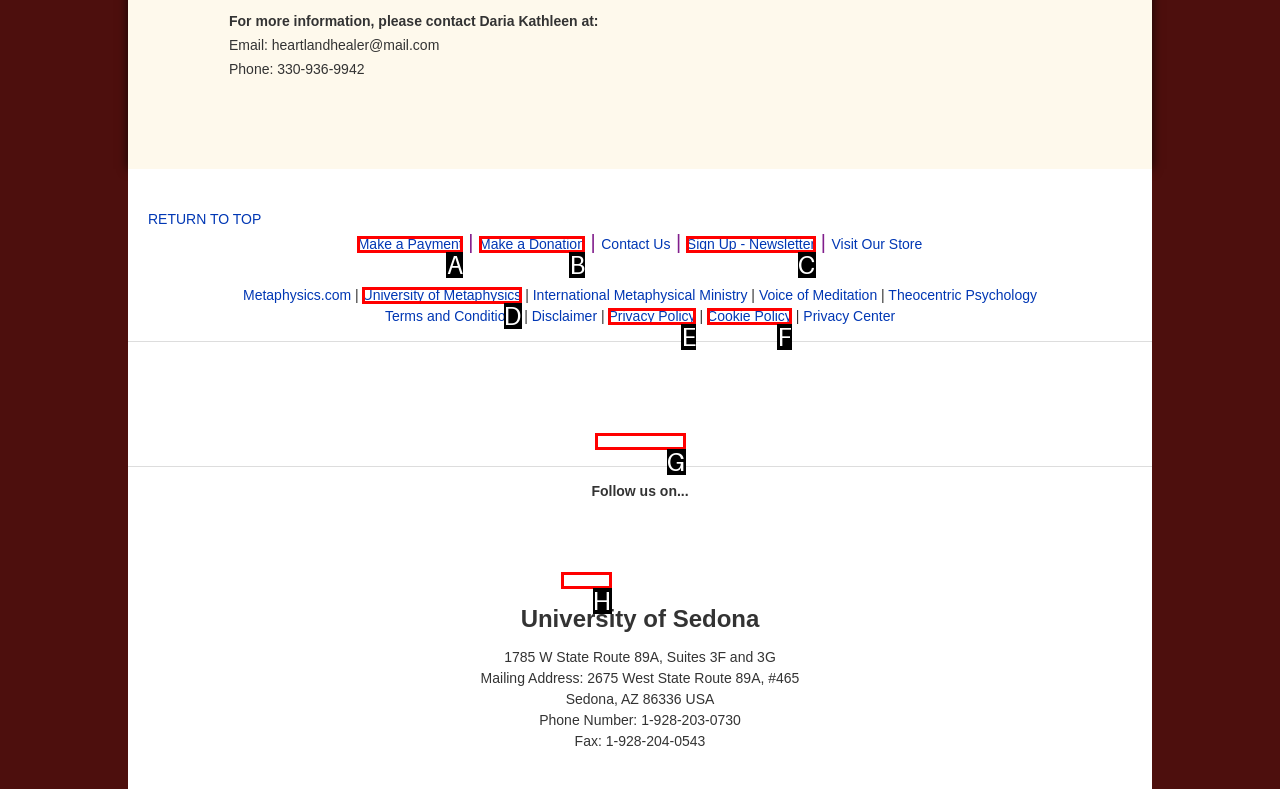Select the letter that corresponds to the description: Cookie Policy. Provide your answer using the option's letter.

F